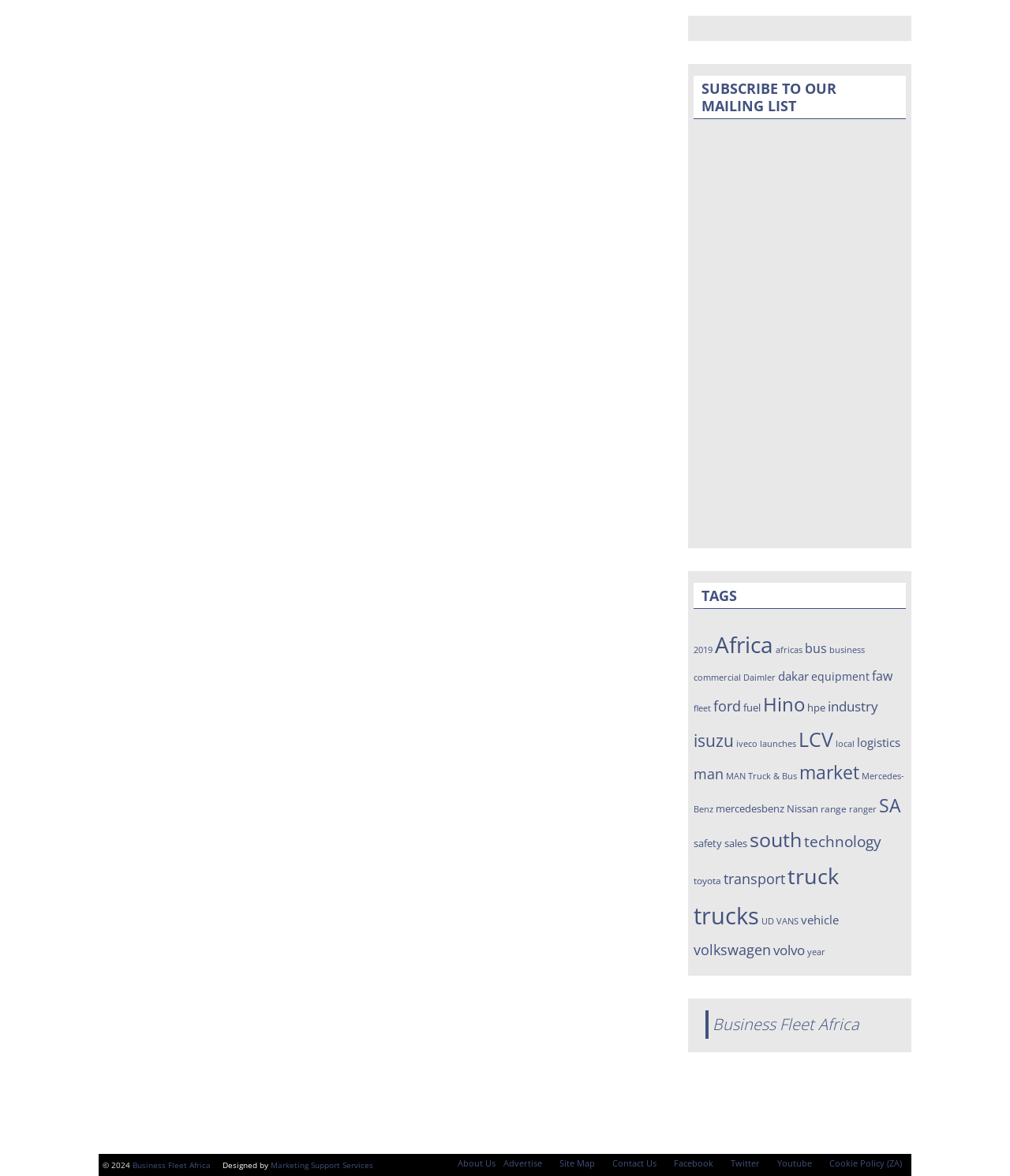From the image, can you give a detailed response to the question below:
What is the year of copyright?

I found this answer by looking at the static text ' 2024' which is located at [0.102, 0.986, 0.129, 0.996]